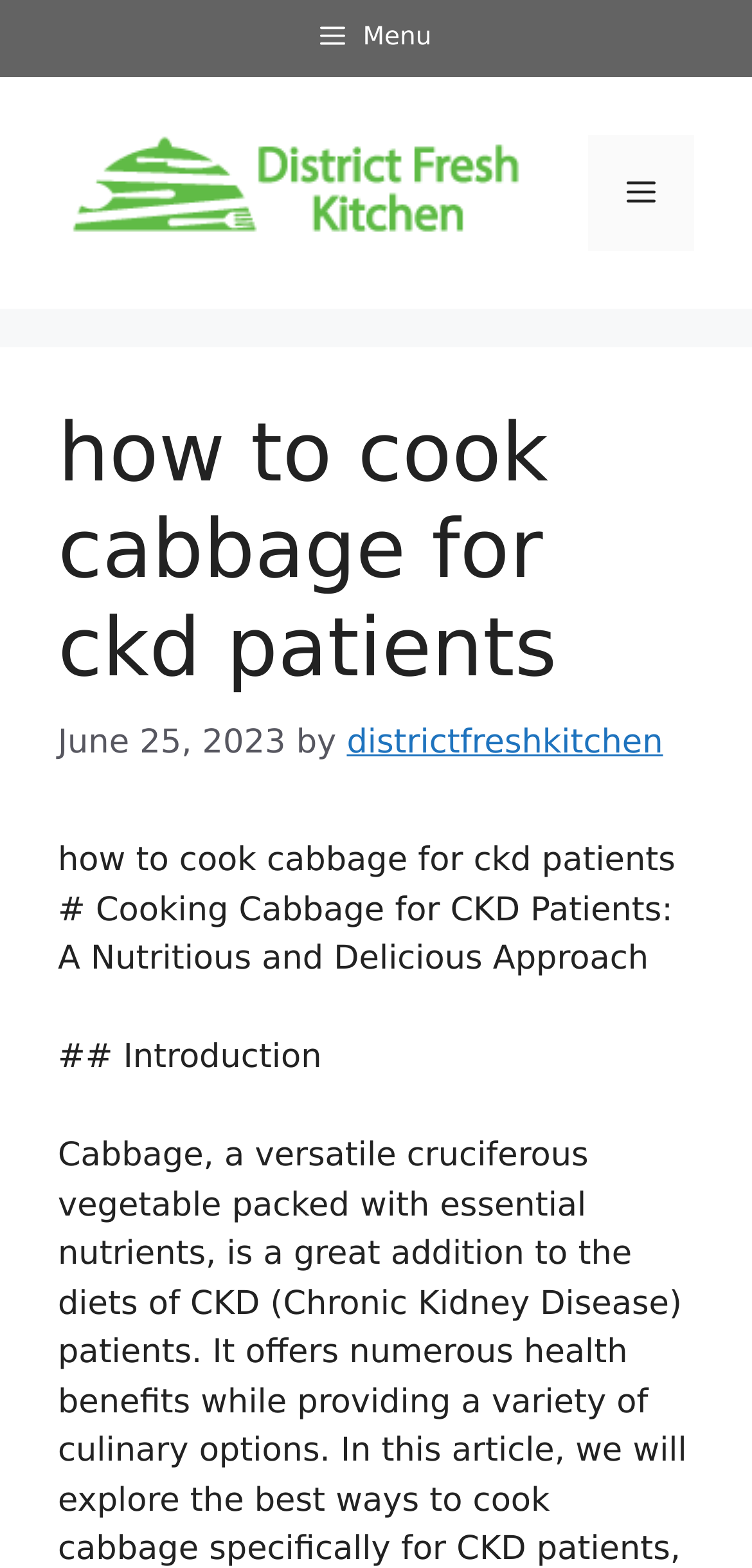Refer to the image and provide an in-depth answer to the question: 
What is the author of the article?

I identified the author of the article by looking at the link element next to the 'by' text, which points to 'districtfreshkitchen'.